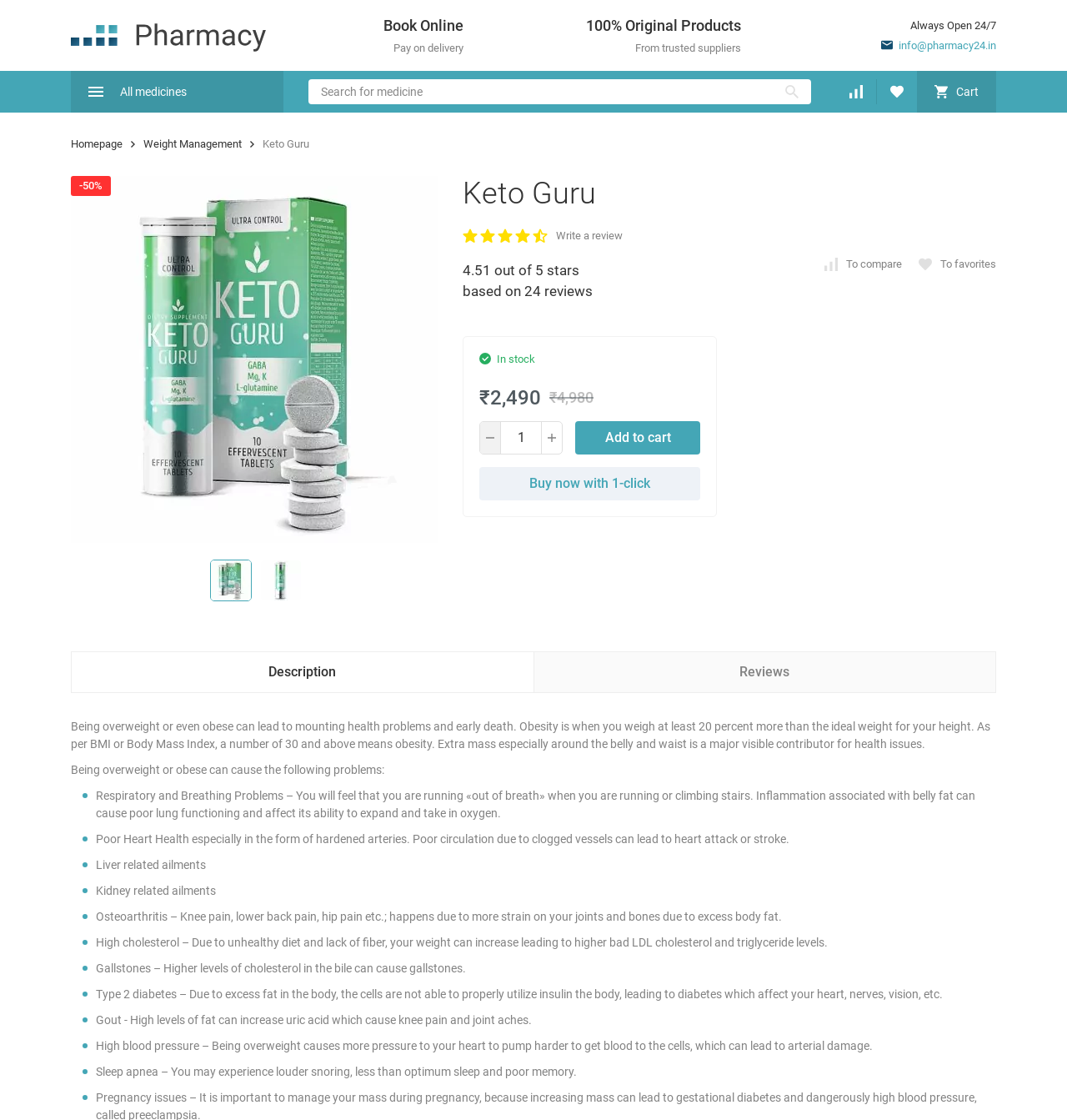Could you locate the bounding box coordinates for the section that should be clicked to accomplish this task: "Write a review".

[0.521, 0.205, 0.584, 0.216]